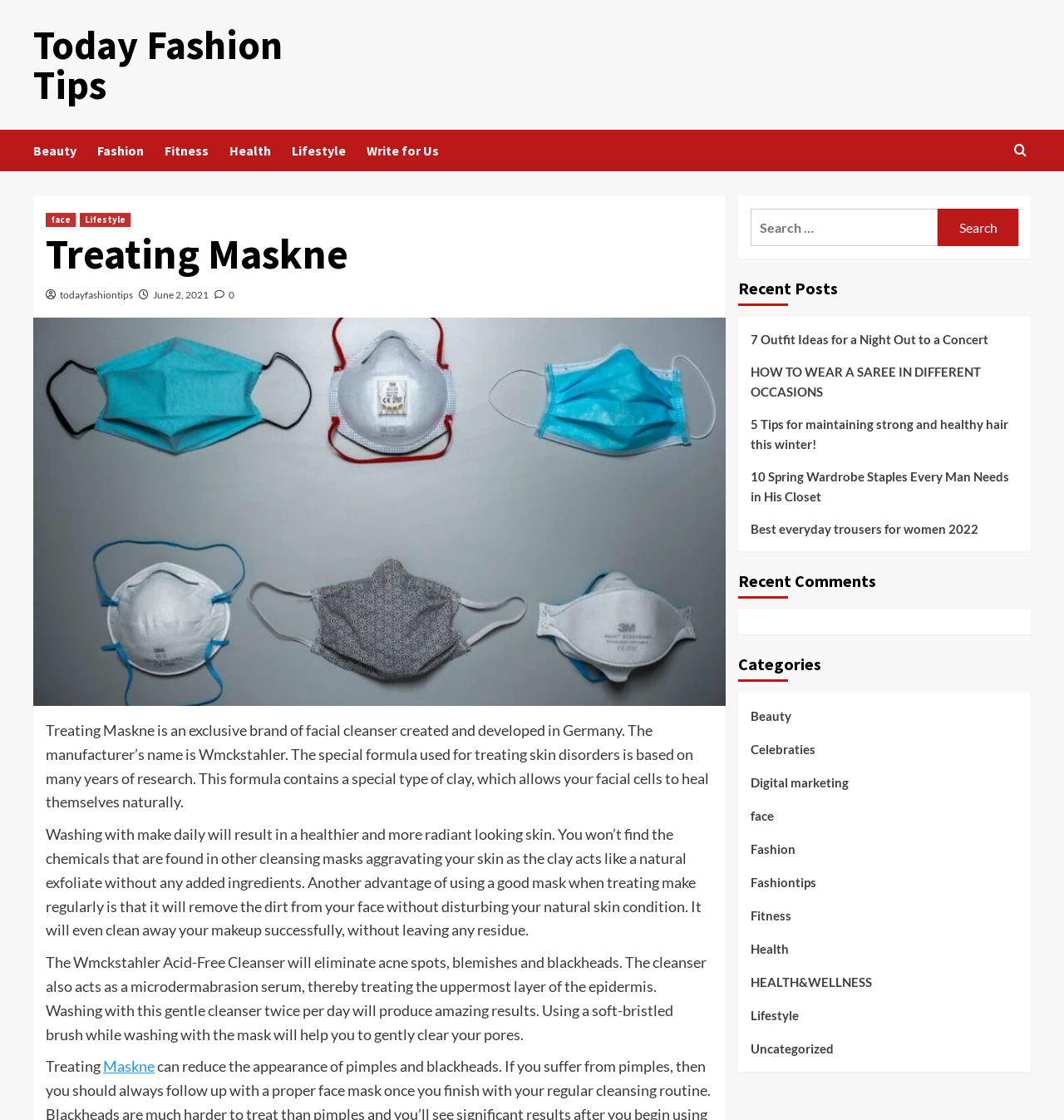Pinpoint the bounding box coordinates of the clickable area needed to execute the instruction: "View the 'Recent Posts'". The coordinates should be specified as four float numbers between 0 and 1, i.e., [left, top, right, bottom].

[0.693, 0.242, 0.969, 0.283]